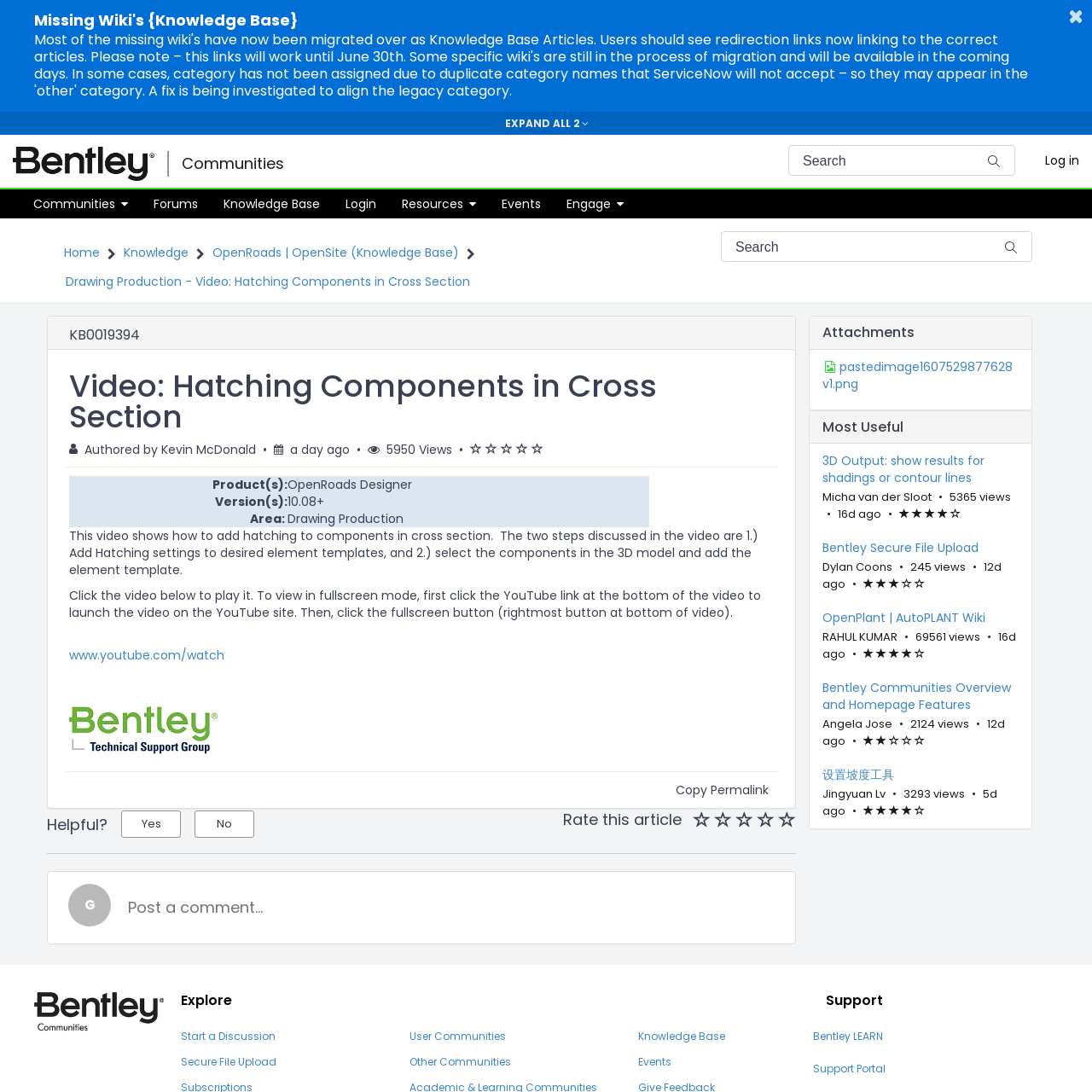Extract the bounding box for the UI element that matches this description: "Bentley Secure File Upload".

[0.753, 0.494, 0.933, 0.51]